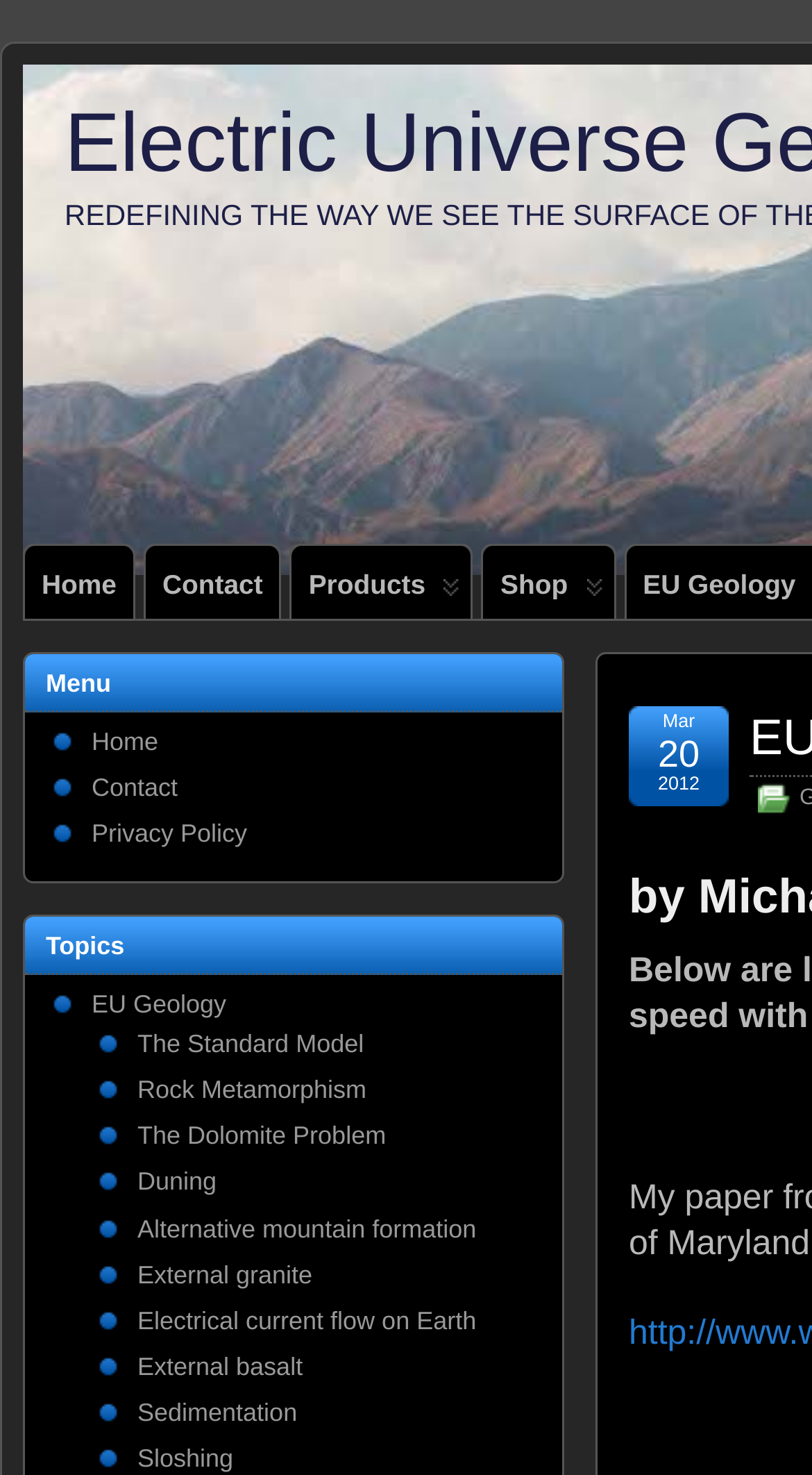Review the image closely and give a comprehensive answer to the question: How many characters are in the first topic listed?

I looked at the first topic listed, which is 'EU Geology', and counted the number of characters, which is 7.